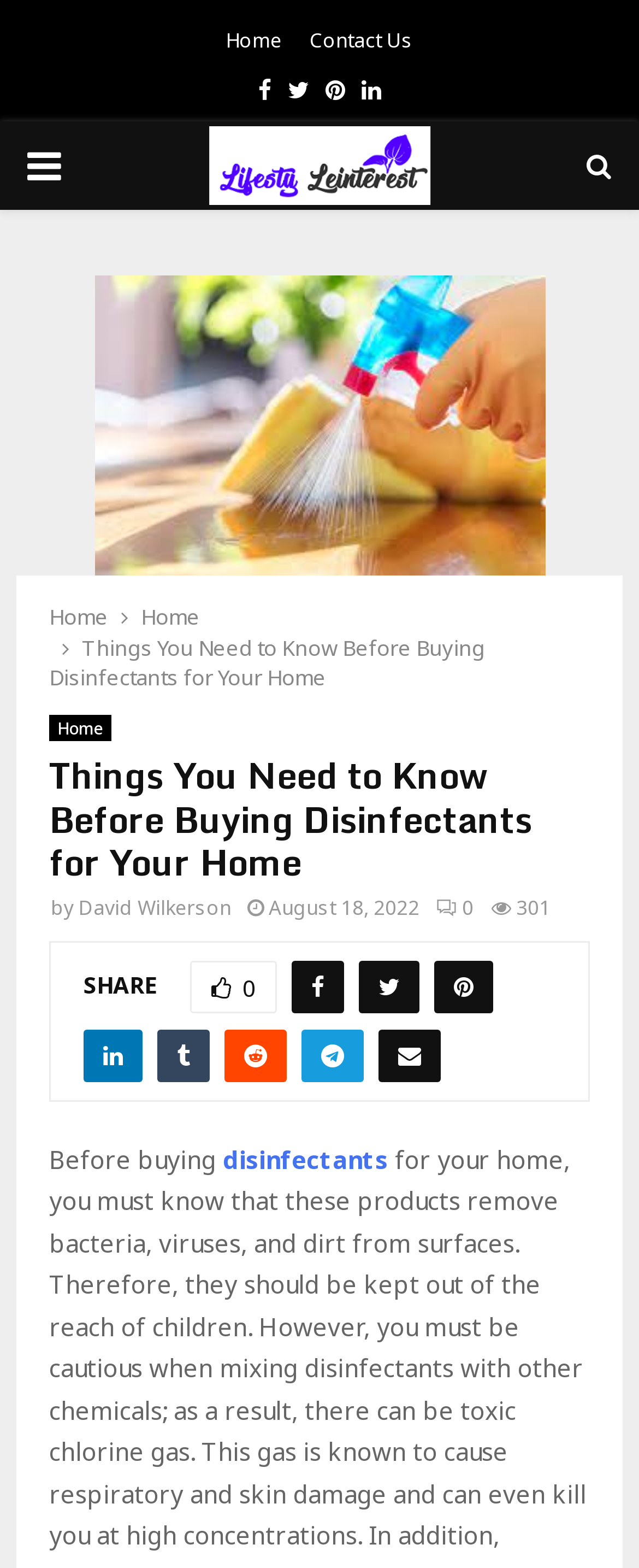What is the author of this article? Observe the screenshot and provide a one-word or short phrase answer.

David Wilkerson